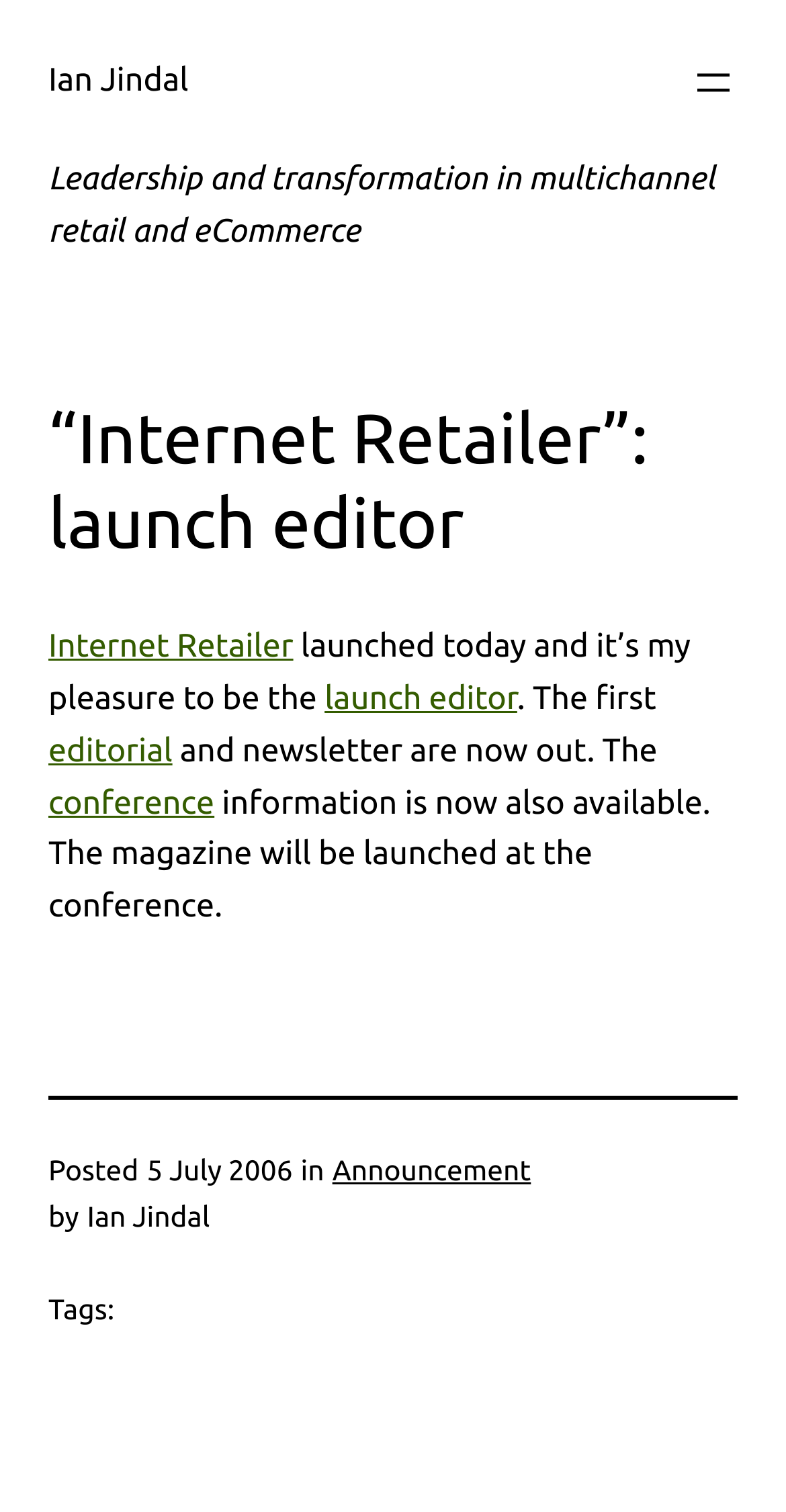Examine the image and give a thorough answer to the following question:
When was the magazine launched?

The answer can be found in the time element which displays the date '5 July 2006'.